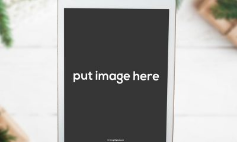What type of elements surround the iPad?
Refer to the screenshot and deliver a thorough answer to the question presented.

According to the caption, the iPad is surrounded by soft-focus elements, which include hints of greenery and wooden textures, giving a warm and inviting feel to the overall aesthetic.